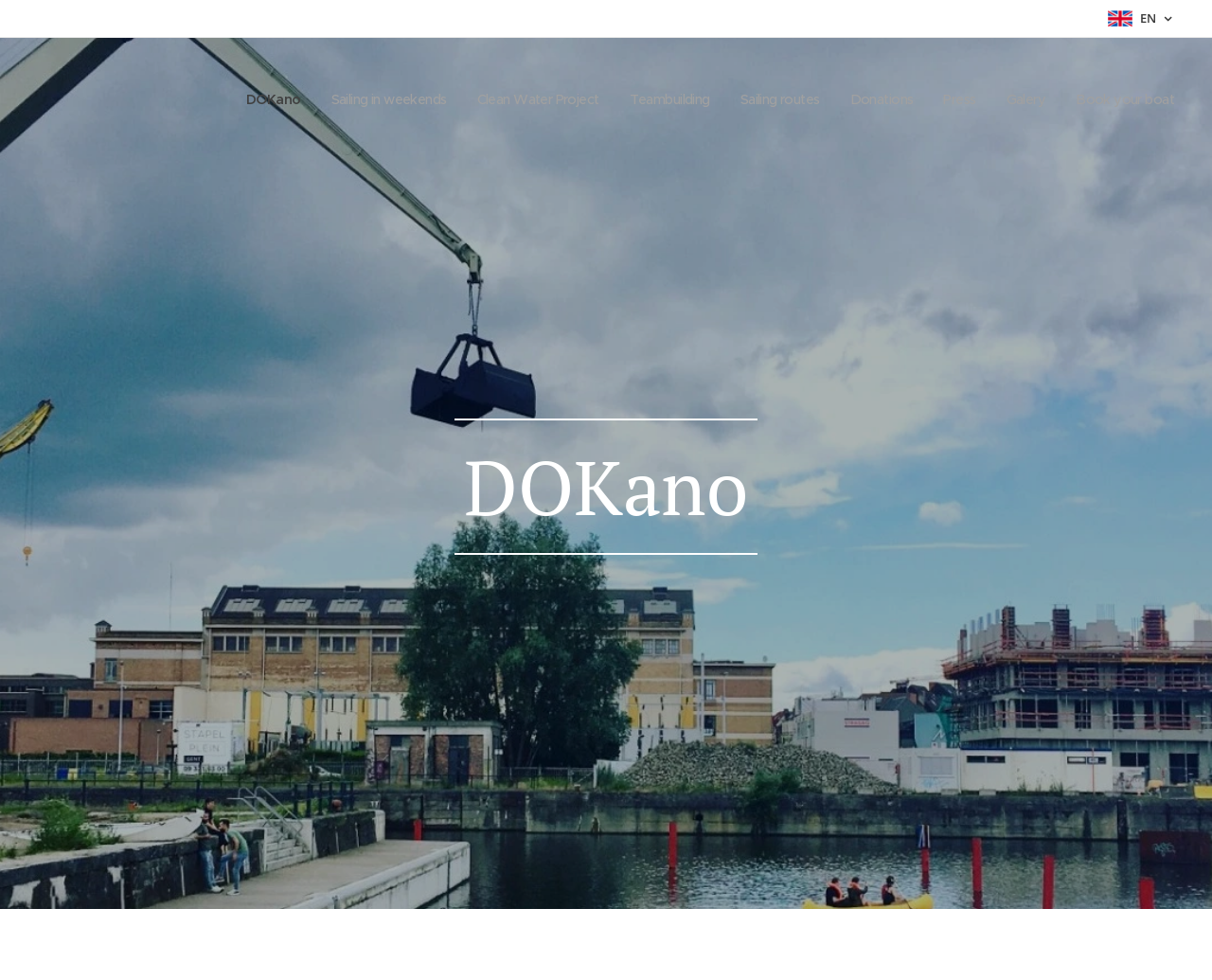How many links are in the top menu?
Using the screenshot, give a one-word or short phrase answer.

9